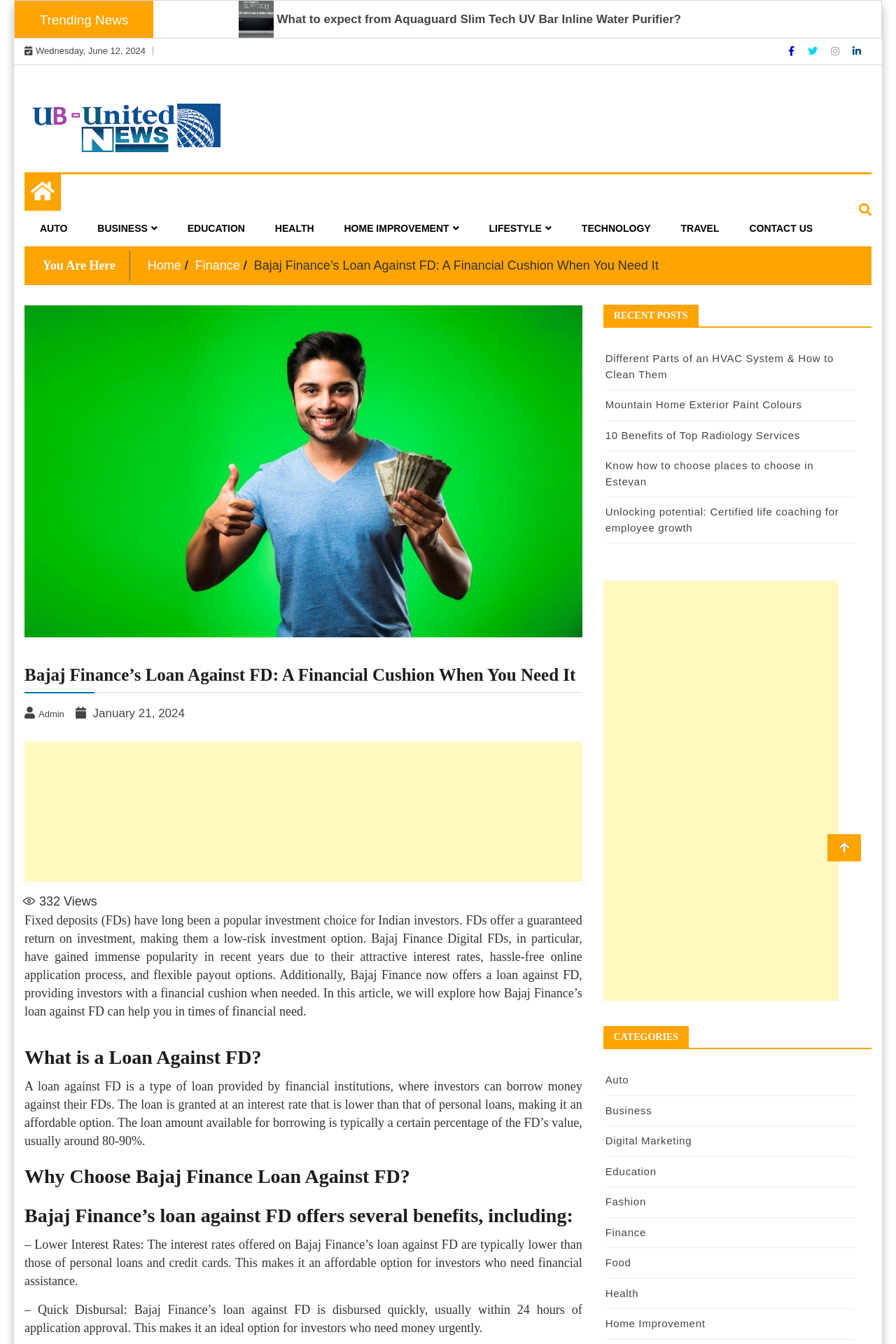Identify the bounding box coordinates of the section to be clicked to complete the task described by the following instruction: "Click on 'My Blog'". The coordinates should be four float numbers between 0 and 1, formatted as [left, top, right, bottom].

[0.027, 0.077, 0.246, 0.115]